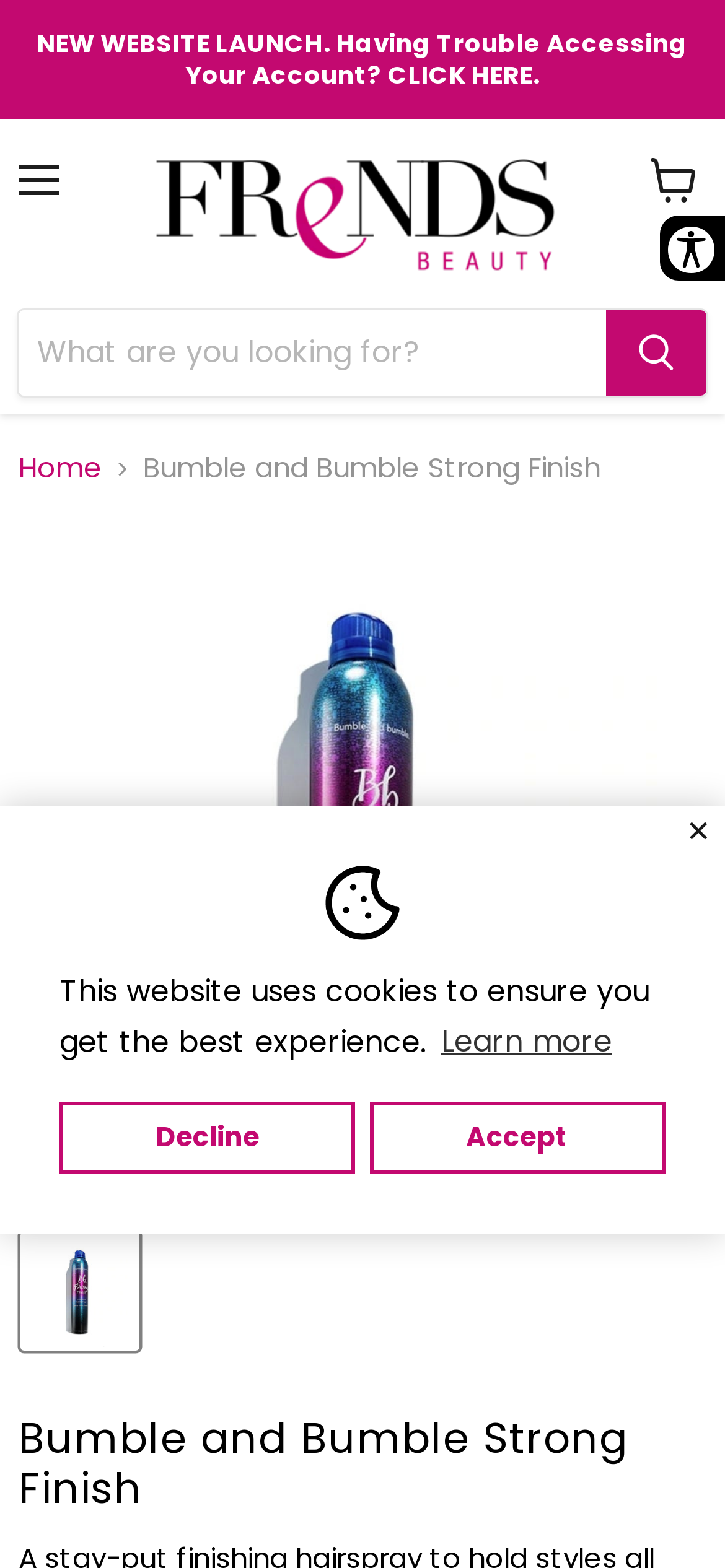What is the brand of the product? Based on the image, give a response in one word or a short phrase.

Bumble and Bumble